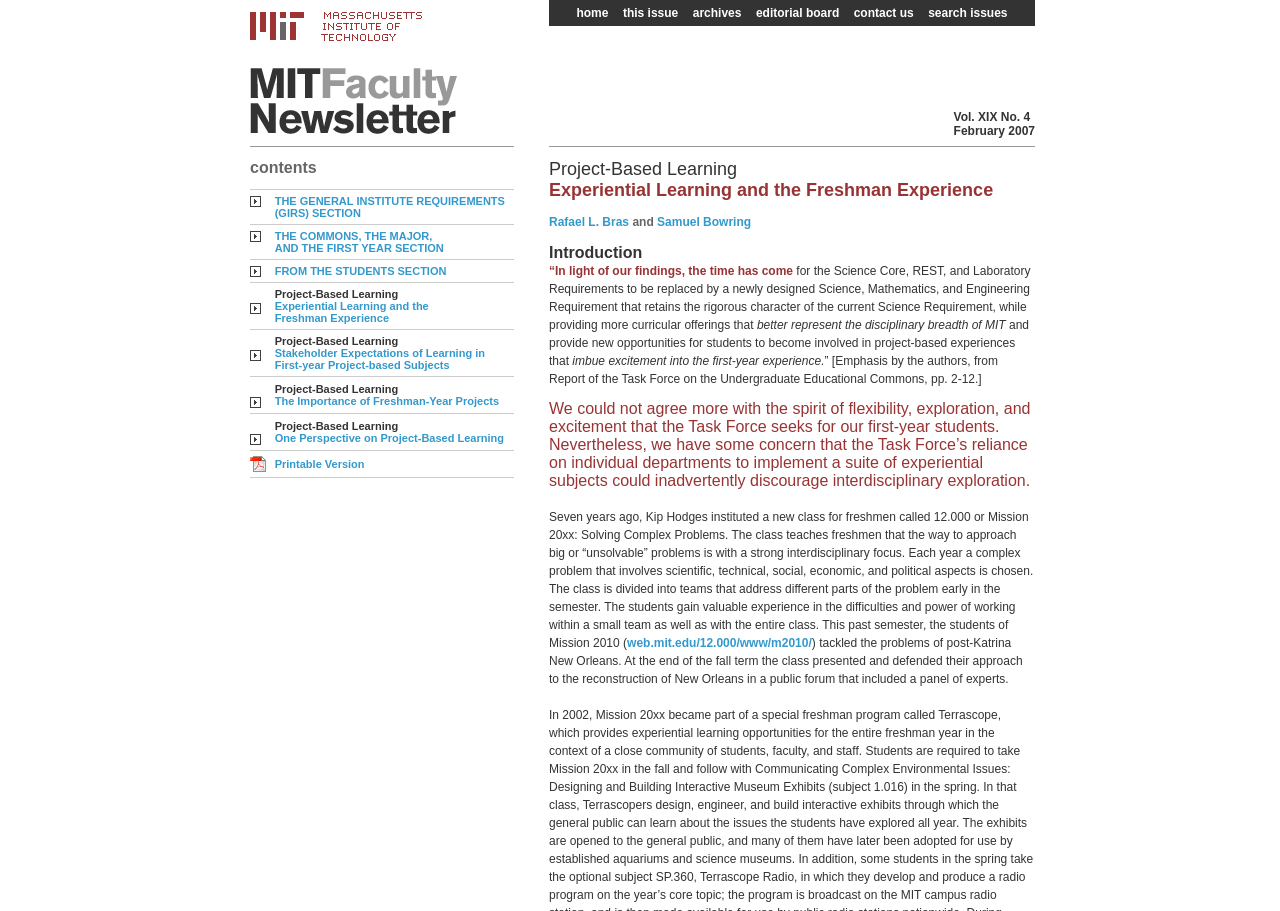Given the description: "The Importance of Freshman-Year Projects", determine the bounding box coordinates of the UI element. The coordinates should be formatted as four float numbers between 0 and 1, [left, top, right, bottom].

[0.215, 0.434, 0.39, 0.447]